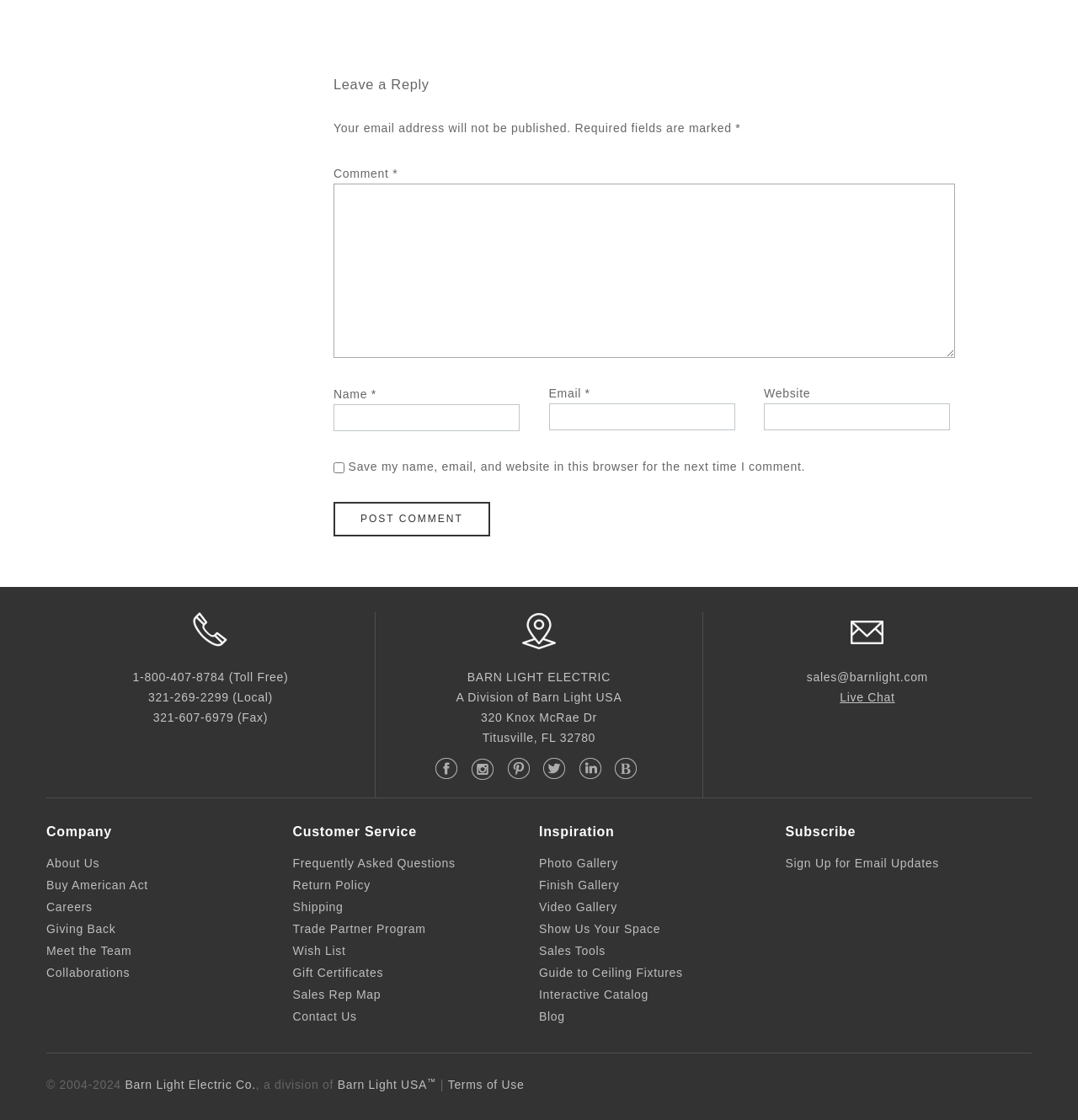Show the bounding box coordinates of the element that should be clicked to complete the task: "View Craig Murray's contact information".

None